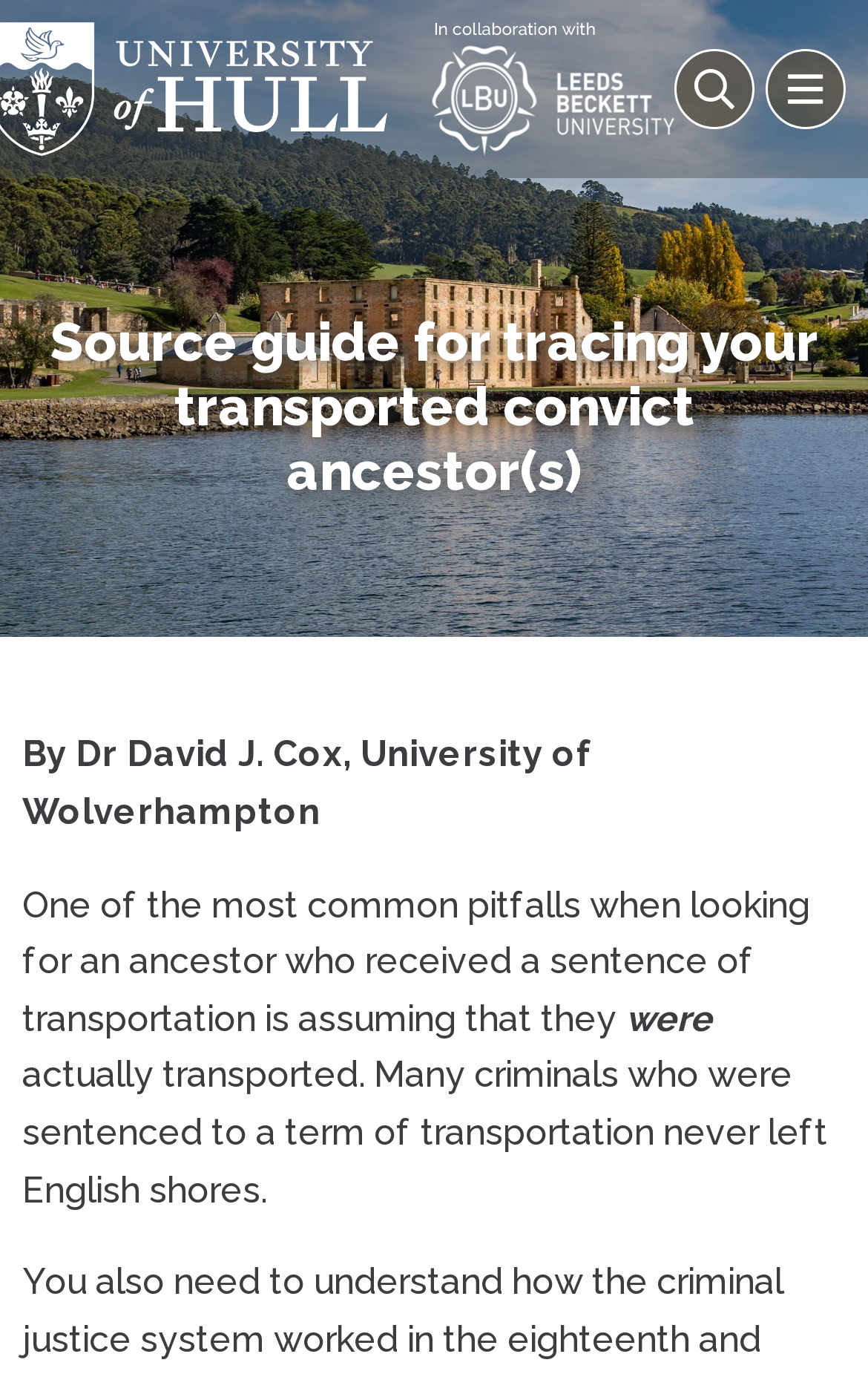Please provide a comprehensive answer to the question below using the information from the image: What is the author's profession?

I found the answer by reading the text 'By Dr David J. Cox, University of Wolverhampton', which suggests that Dr. Cox is a professor at the University of Wolverhampton.